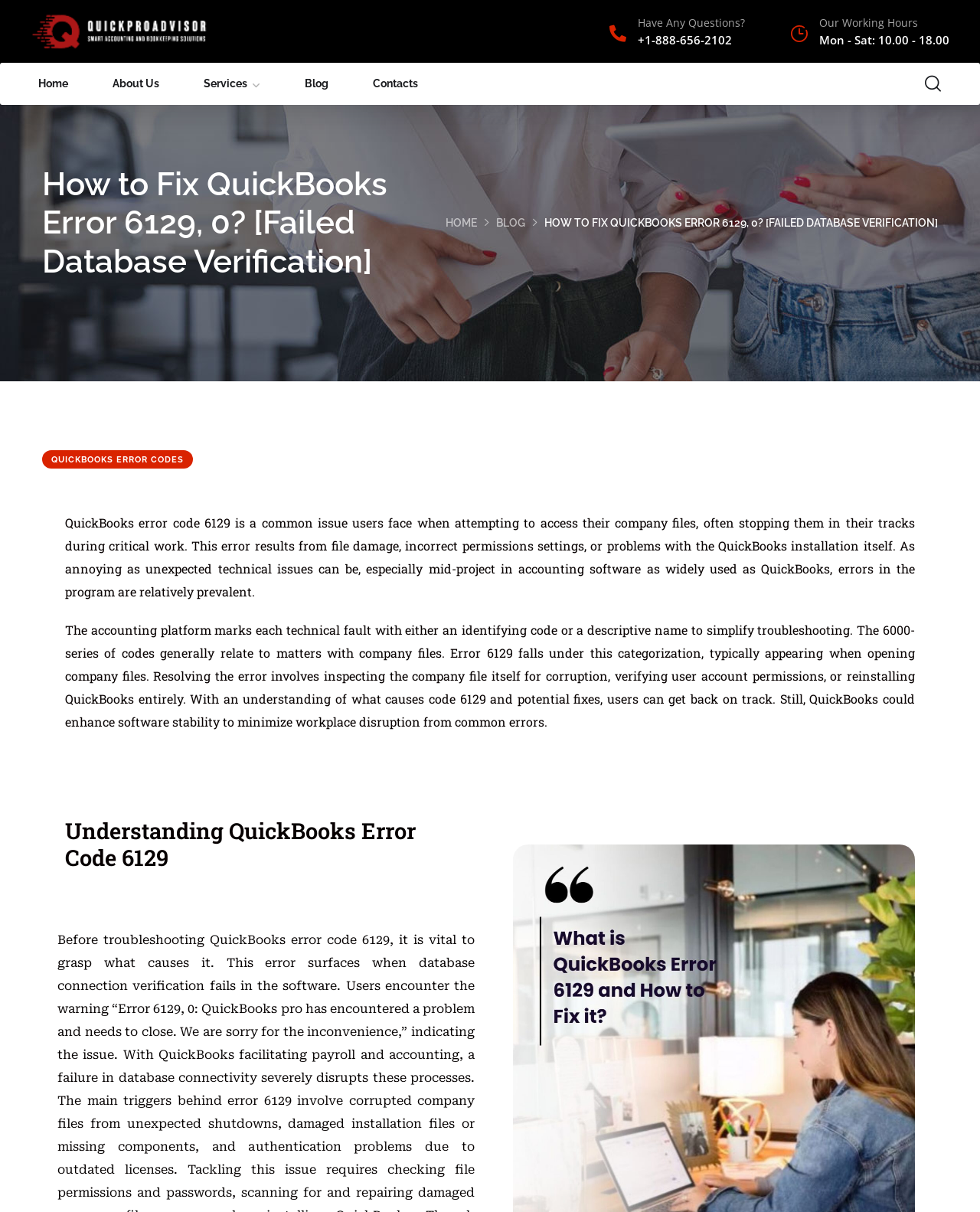Show the bounding box coordinates for the element that needs to be clicked to execute the following instruction: "Click the 'Services' link". Provide the coordinates in the form of four float numbers between 0 and 1, i.e., [left, top, right, bottom].

[0.208, 0.052, 0.266, 0.087]